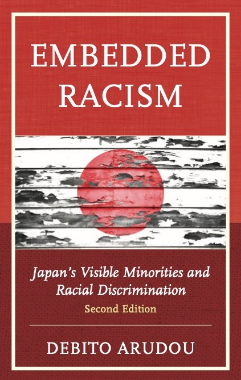Use a single word or phrase to answer the question: Who is the author of the book?

Debito Arudou